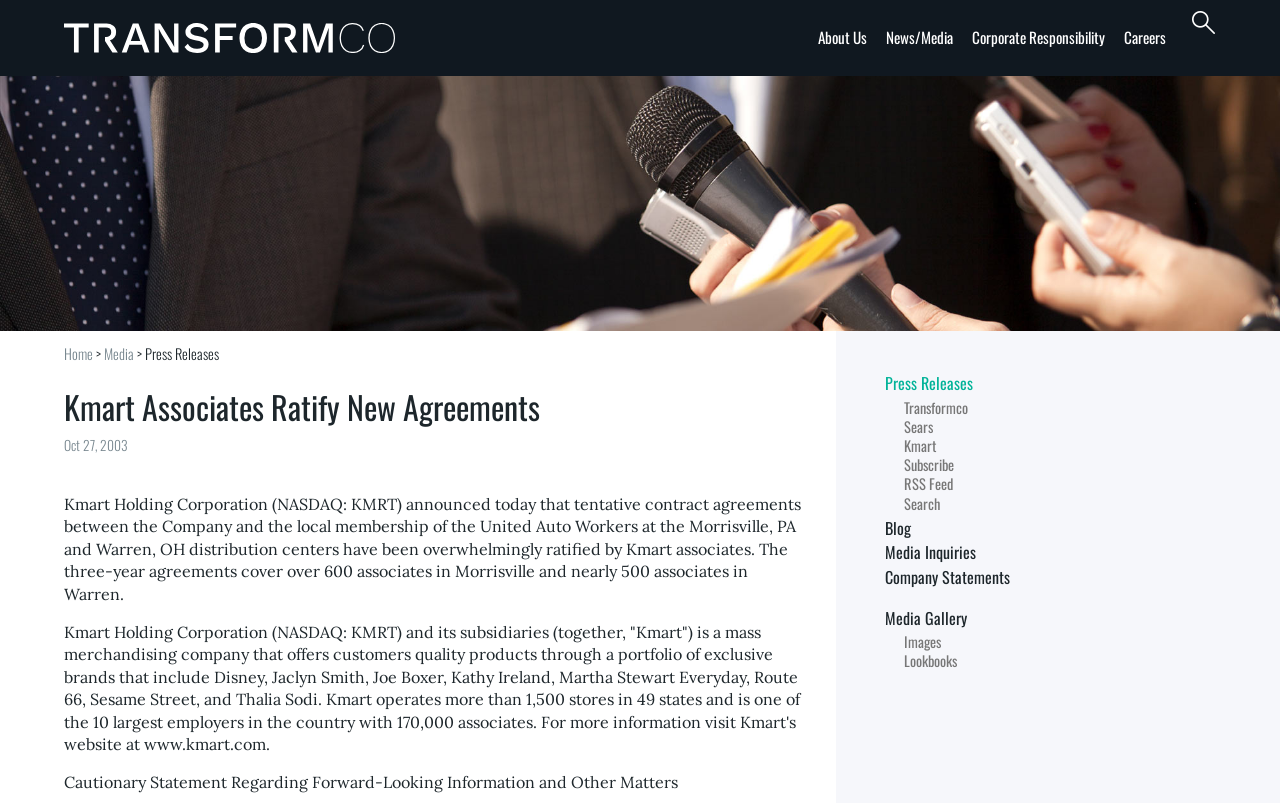Can you identify and provide the main heading of the webpage?

Kmart Associates Ratify New Agreements